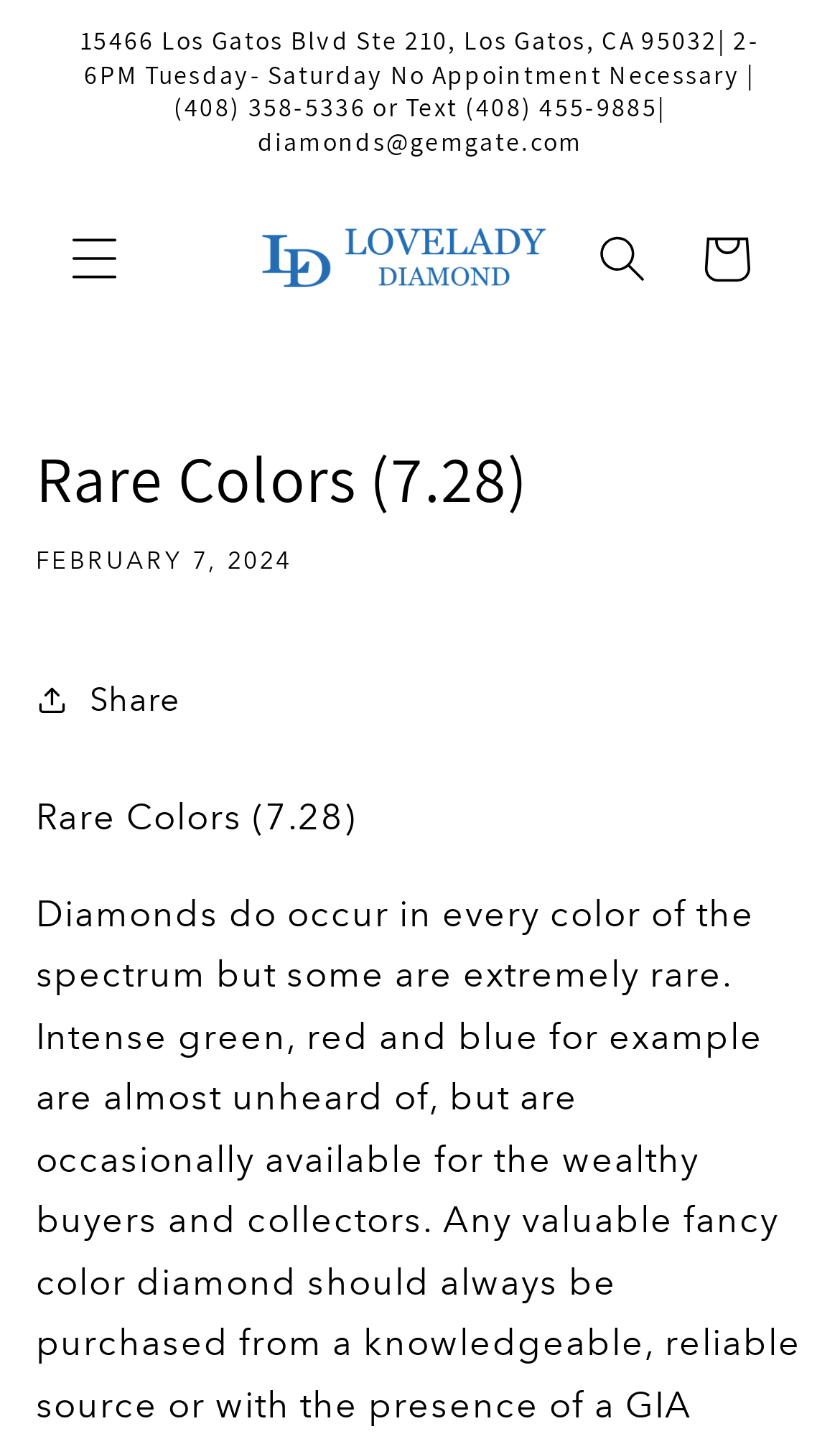What is the text of the webpage's headline?

Rare Colors (7.28)